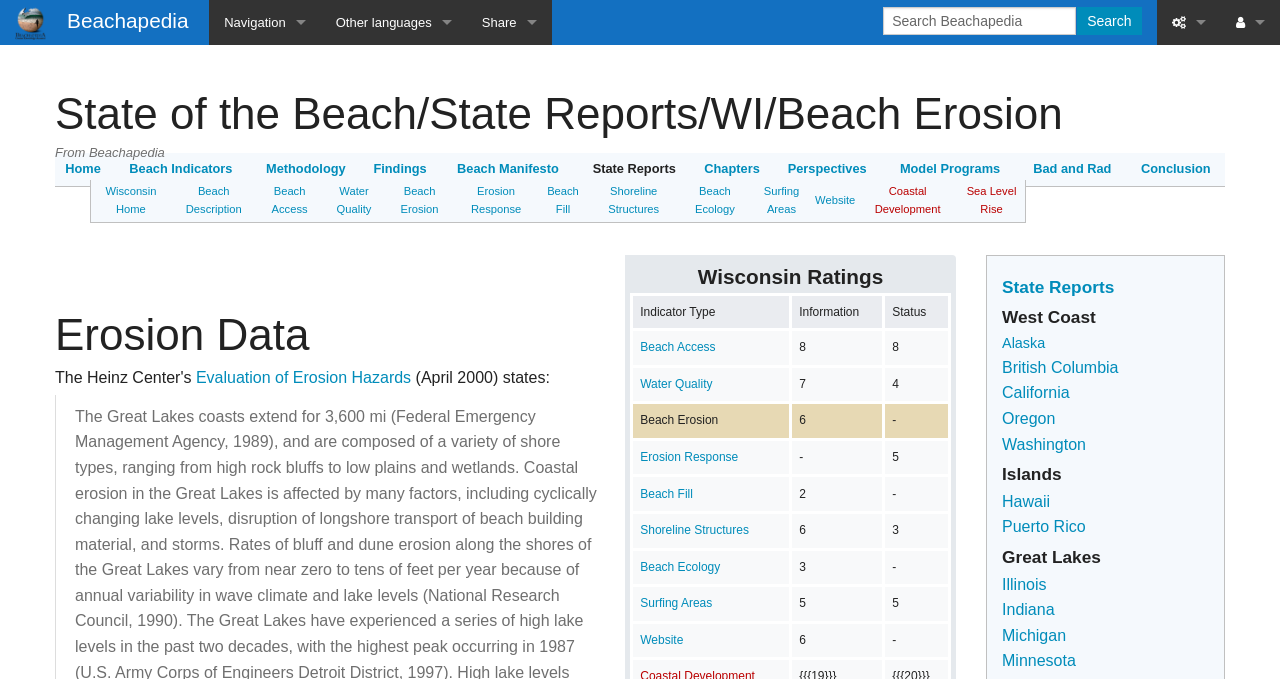What is the name of the beach report?
Based on the image, answer the question with as much detail as possible.

I inferred this answer by looking at the heading 'State of the Beach/State Reports/WI/Beach Erosion' which suggests that the webpage is about a beach report, and 'State of the Beach' is the name of the report.